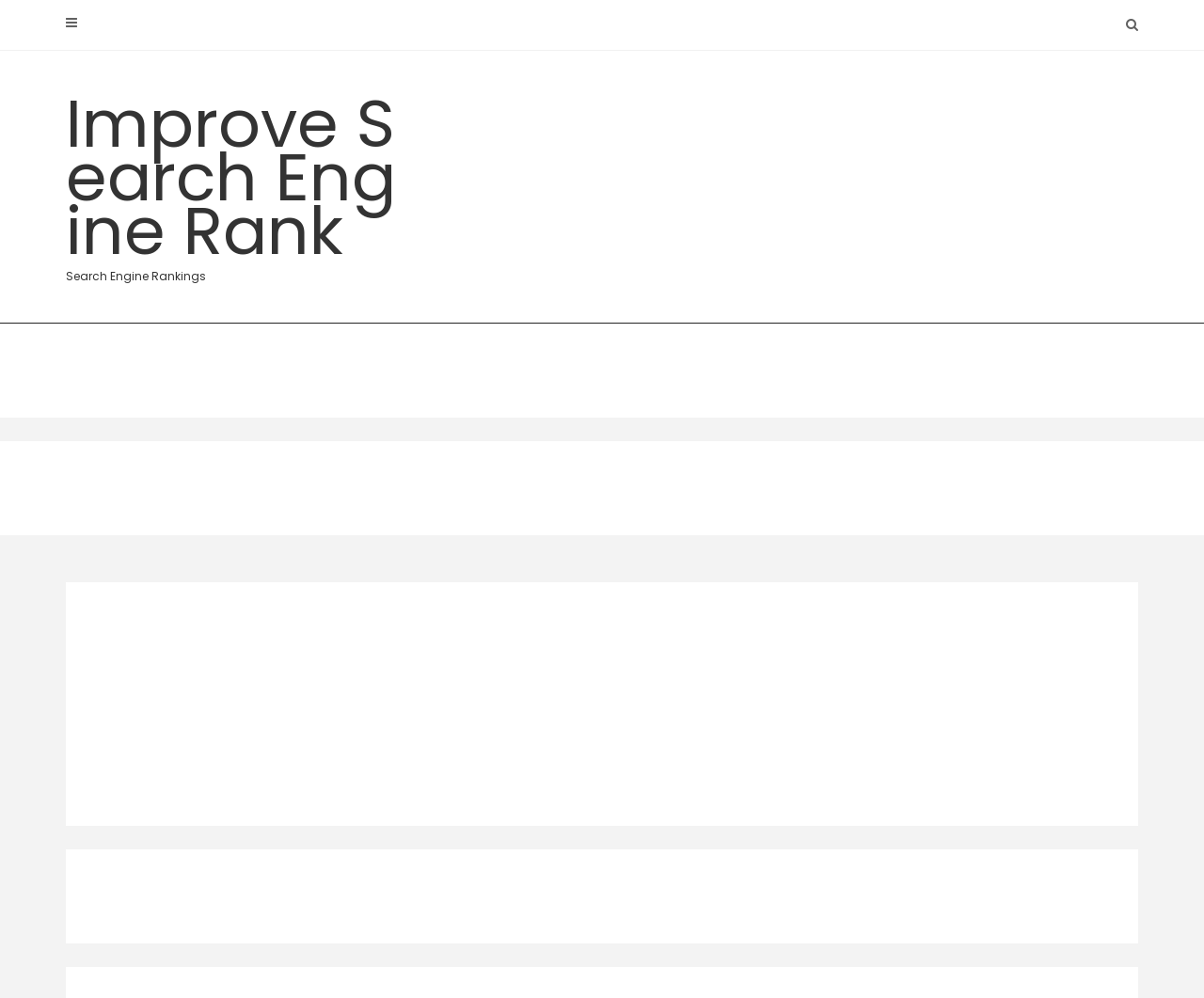Give a one-word or one-phrase response to the question: 
How many articles are on this webpage?

4